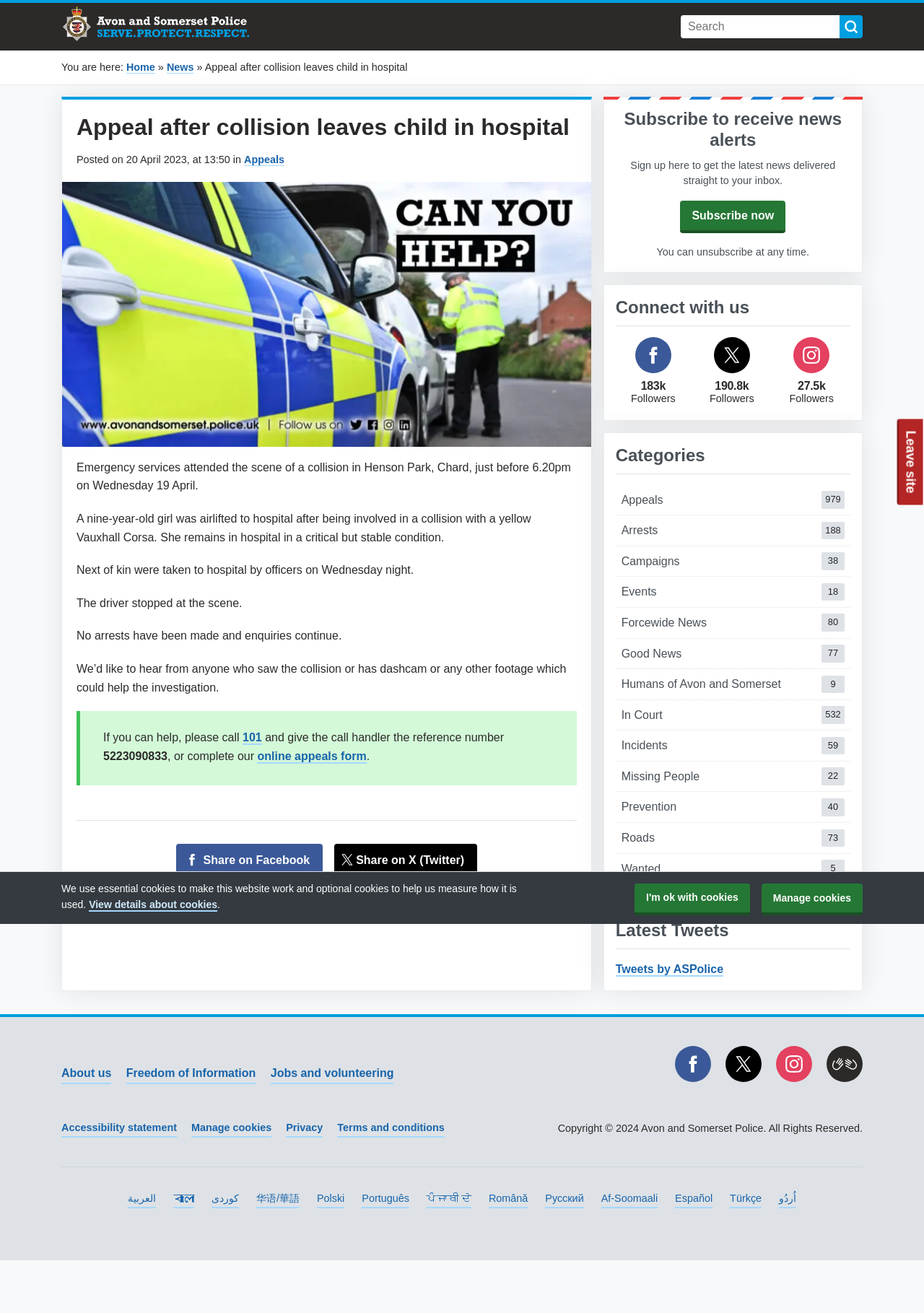Identify the first-level heading on the webpage and generate its text content.

Appeal after collision leaves child in hospital